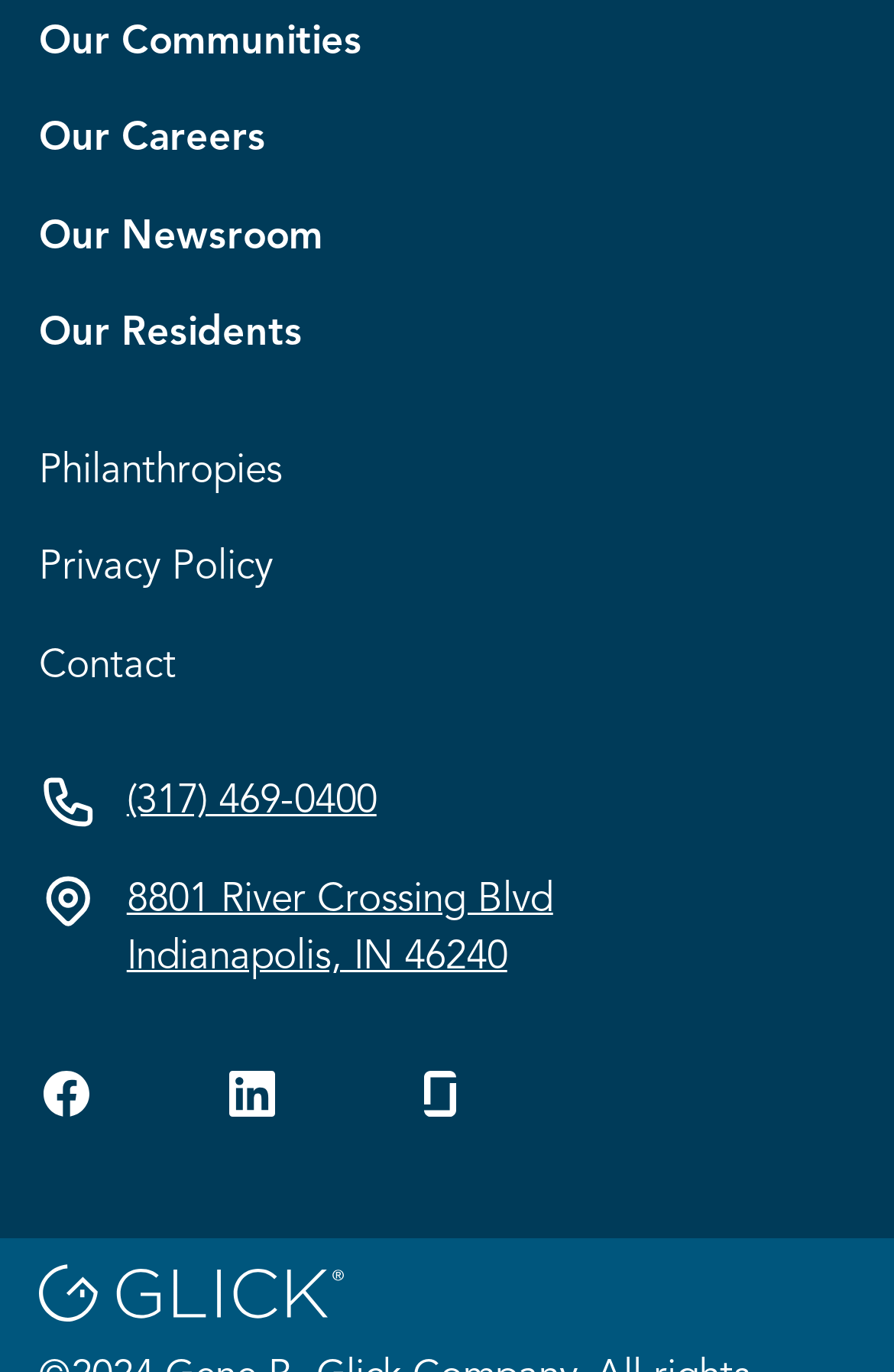Please determine the bounding box coordinates of the clickable area required to carry out the following instruction: "Contact GBG". The coordinates must be four float numbers between 0 and 1, represented as [left, top, right, bottom].

[0.044, 0.464, 0.956, 0.507]